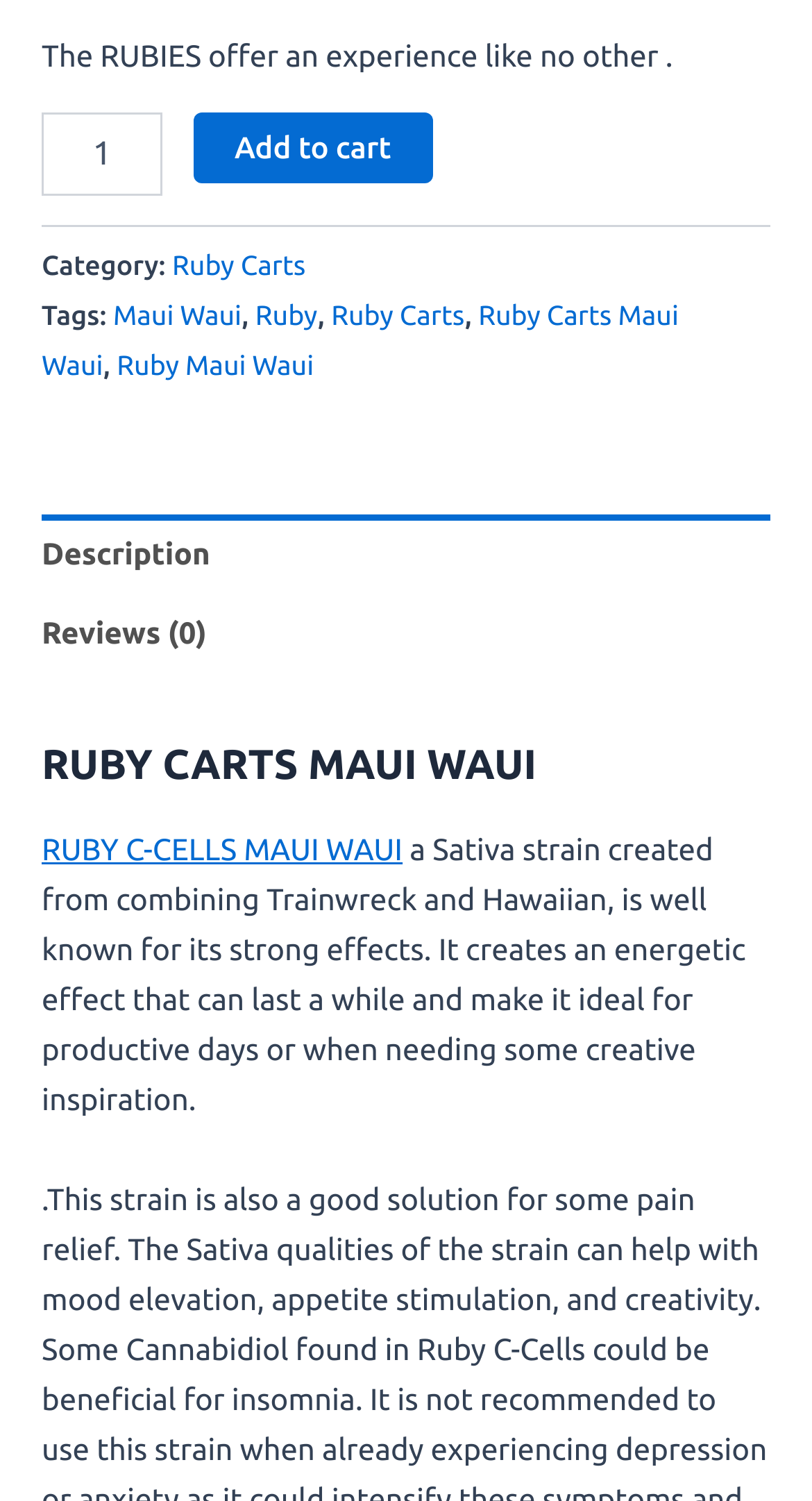What is the product name?
Analyze the image and deliver a detailed answer to the question.

The product name can be found in the heading element with the text 'RUBY CARTS MAUI WAUI' which is located at the top of the webpage.